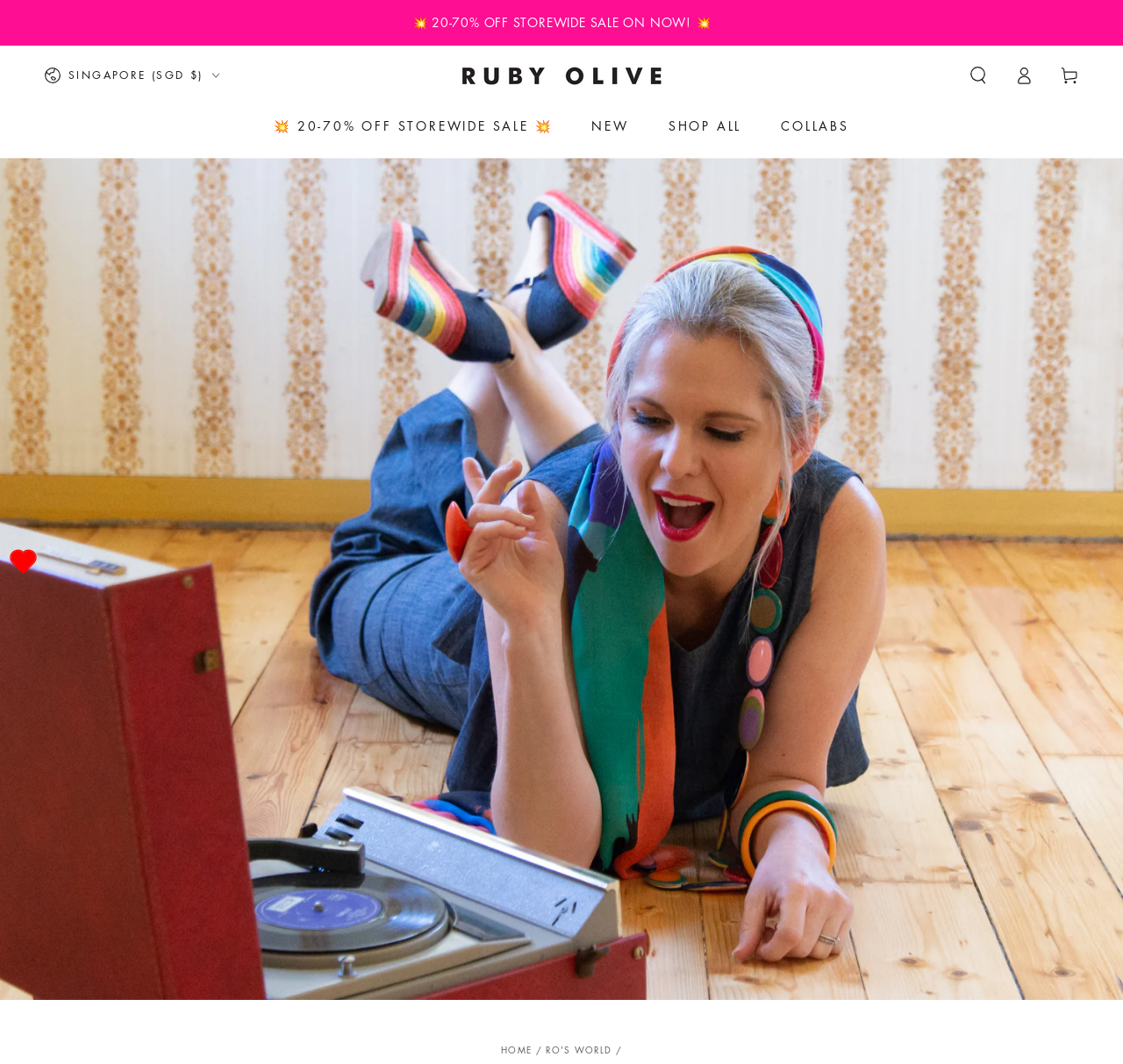Based on the image, please elaborate on the answer to the following question:
What is the name of the section that contains the links 'HOME' and 'RO'S WORLD'?

The section name can be found in the navigation element 'breadcrumbs' which contains the links 'HOME' and 'RO'S WORLD'.